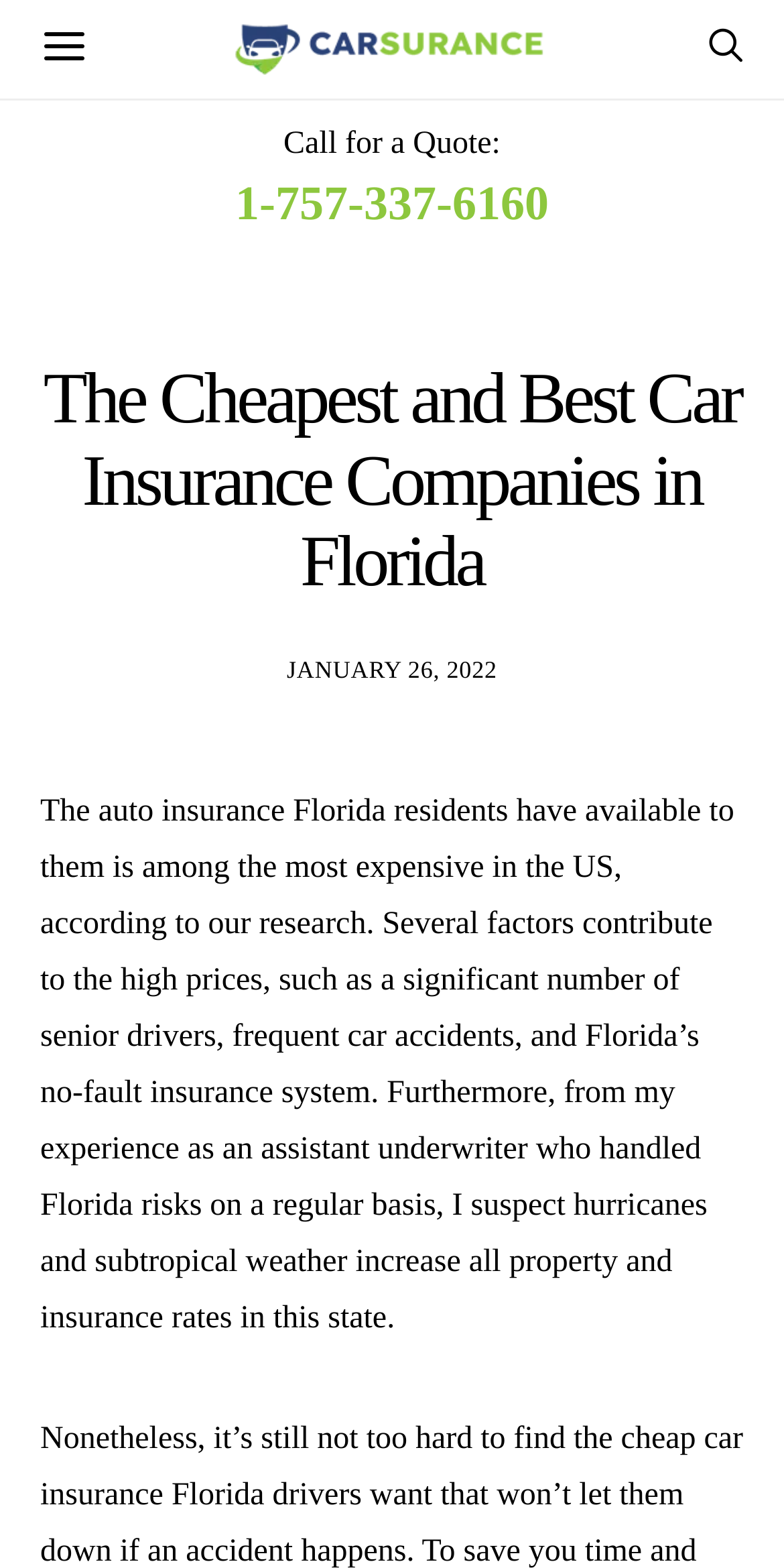Given the element description estimated that six million Americans, predict the bounding box coordinates for the UI element in the webpage screenshot. The format should be (top-left x, top-left y, bottom-right x, bottom-right y), and the values should be between 0 and 1.

None